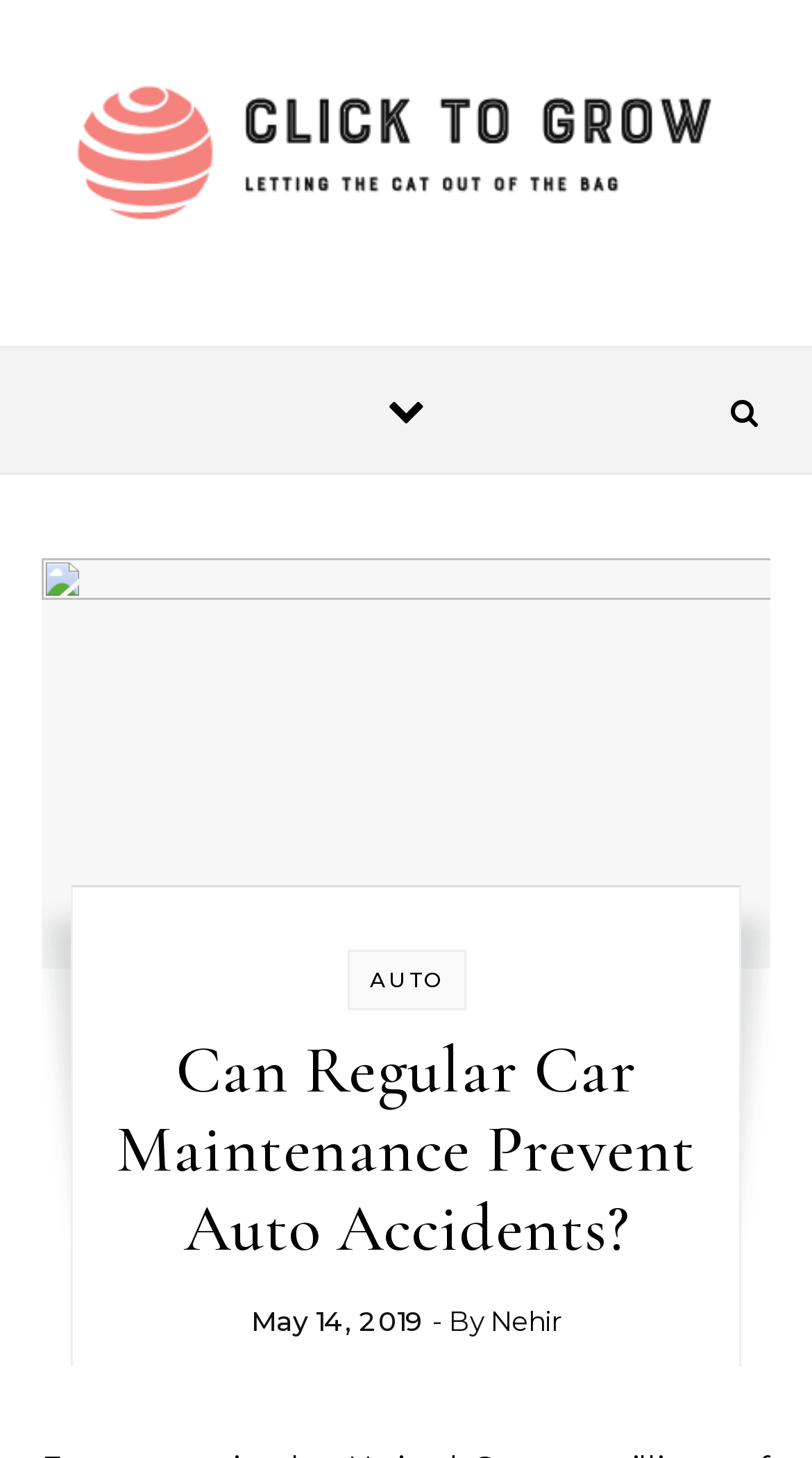Locate the bounding box of the UI element with the following description: "Nehir".

[0.604, 0.894, 0.691, 0.917]